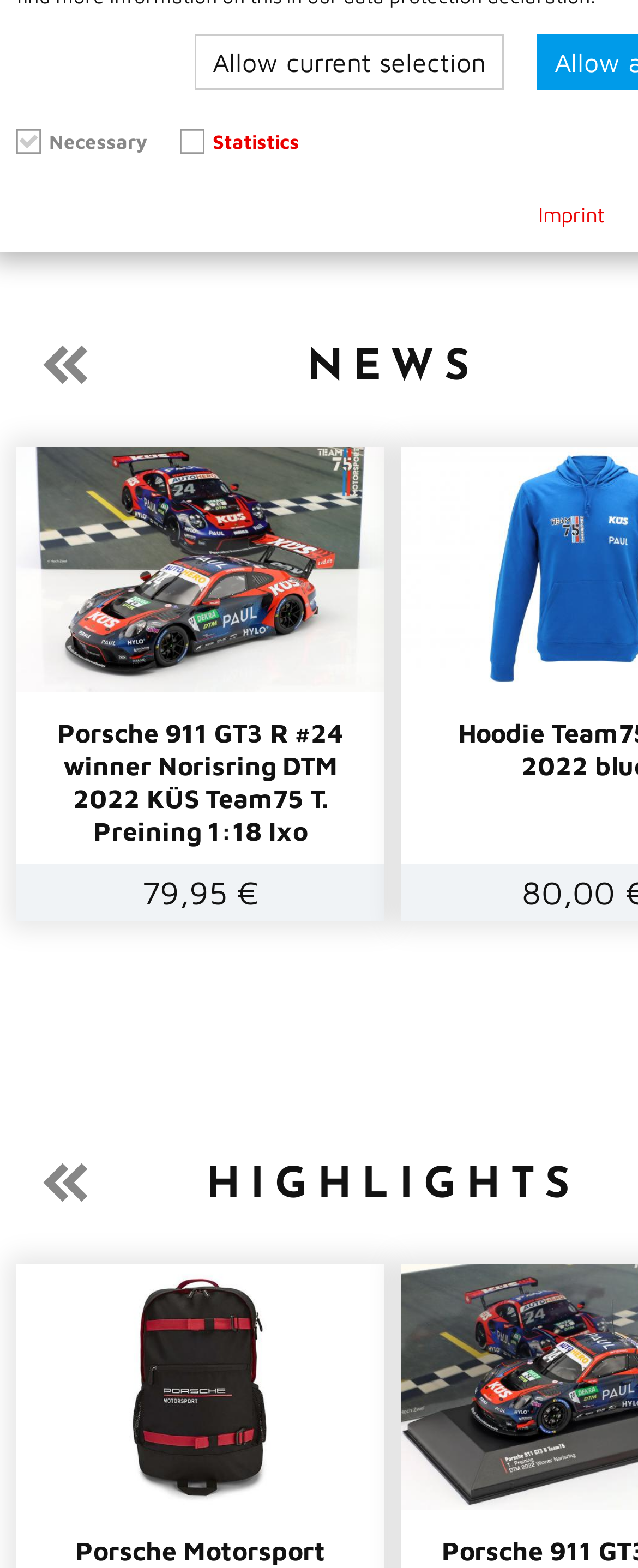Provide a brief response to the question below using a single word or phrase: 
How many articles are on the webpage?

1